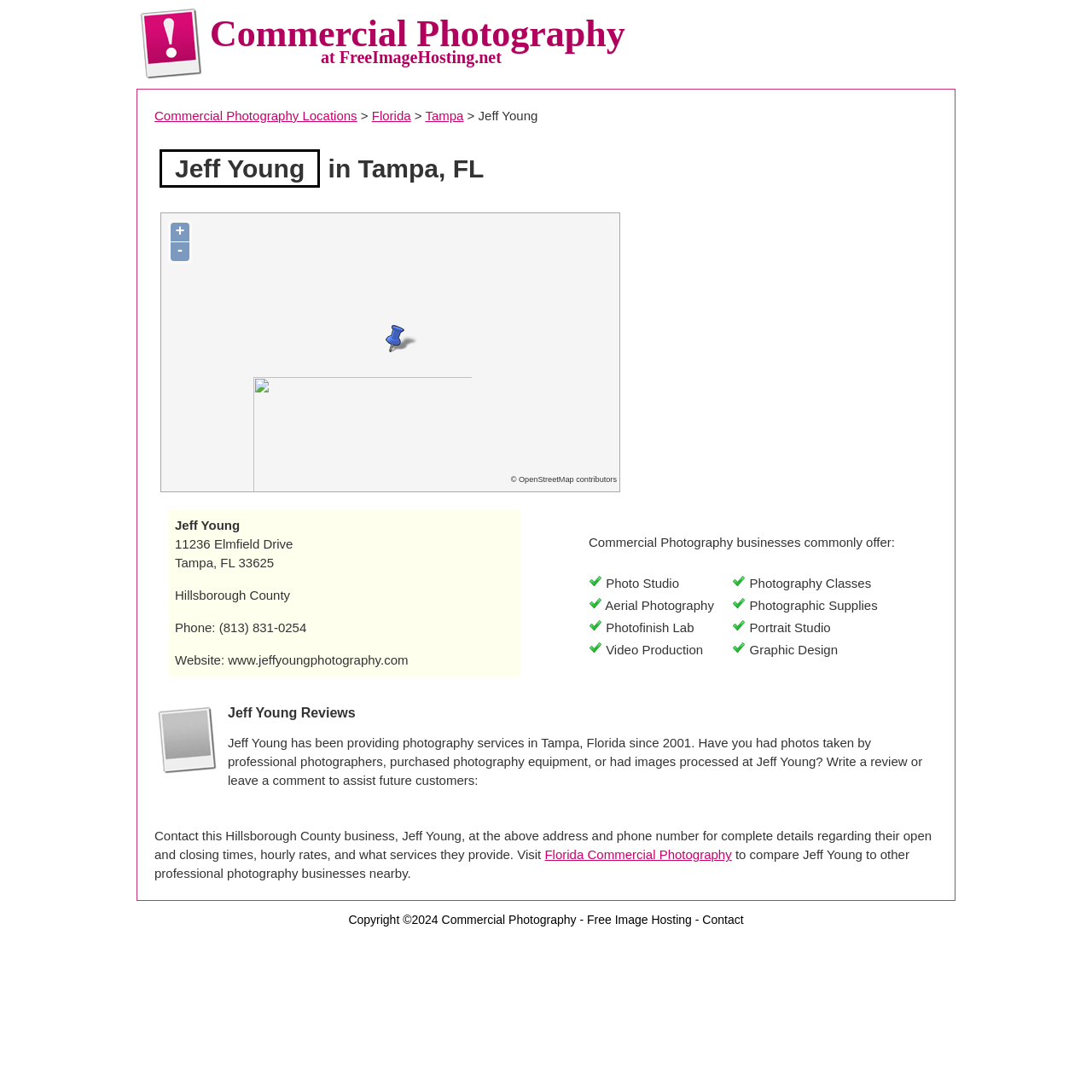Using the description: "Florida Commercial Photography", identify the bounding box of the corresponding UI element in the screenshot.

[0.499, 0.776, 0.67, 0.789]